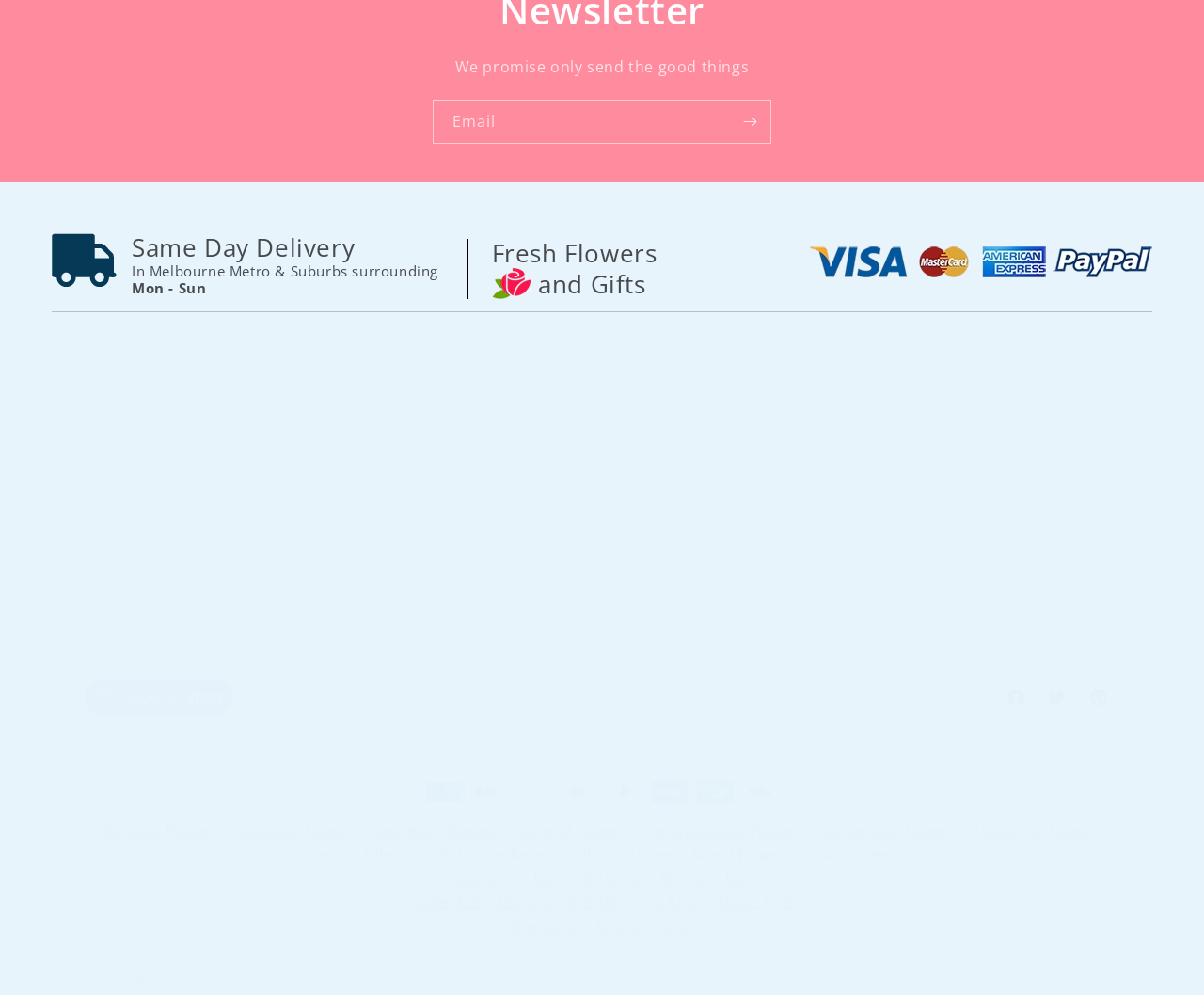Determine the bounding box of the UI element mentioned here: "Twitter". The coordinates must be in the format [left, top, right, bottom] with values ranging from 0 to 1.

[0.861, 0.681, 0.895, 0.722]